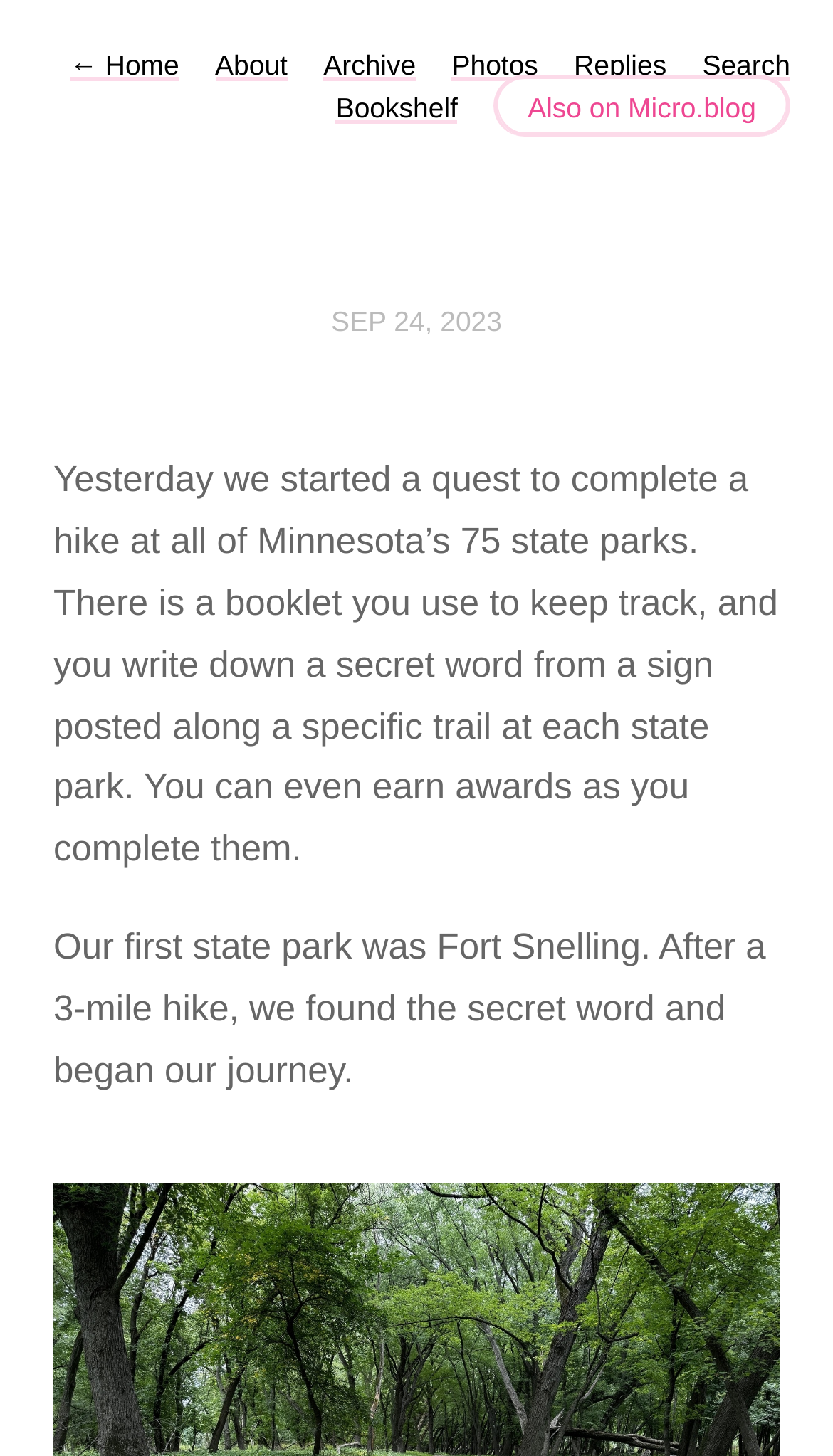What is the length of the hike mentioned in the article?
Using the image as a reference, give a one-word or short phrase answer.

3-mile